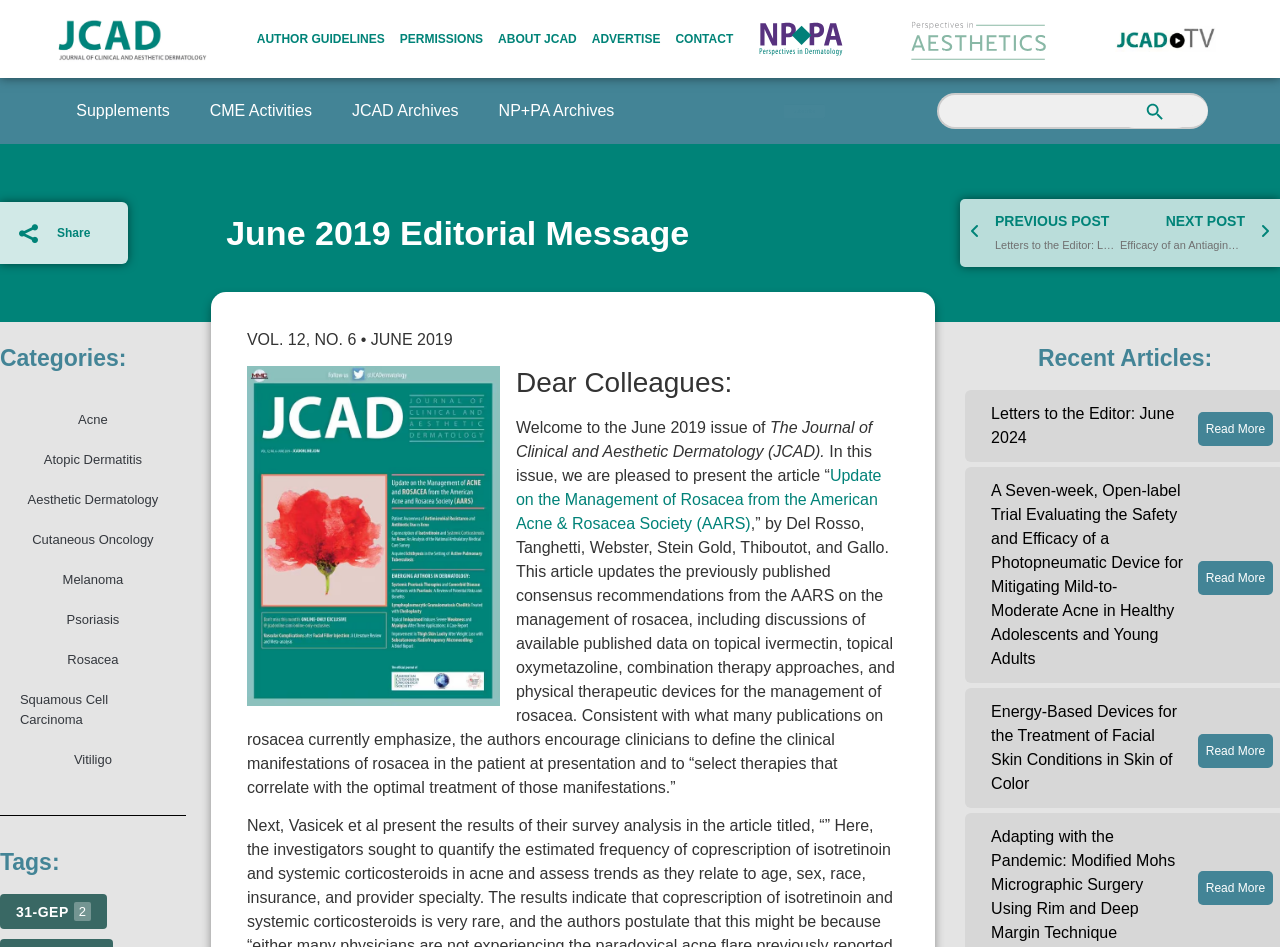What is the purpose of the search box? Please answer the question using a single word or phrase based on the image.

Search for articles